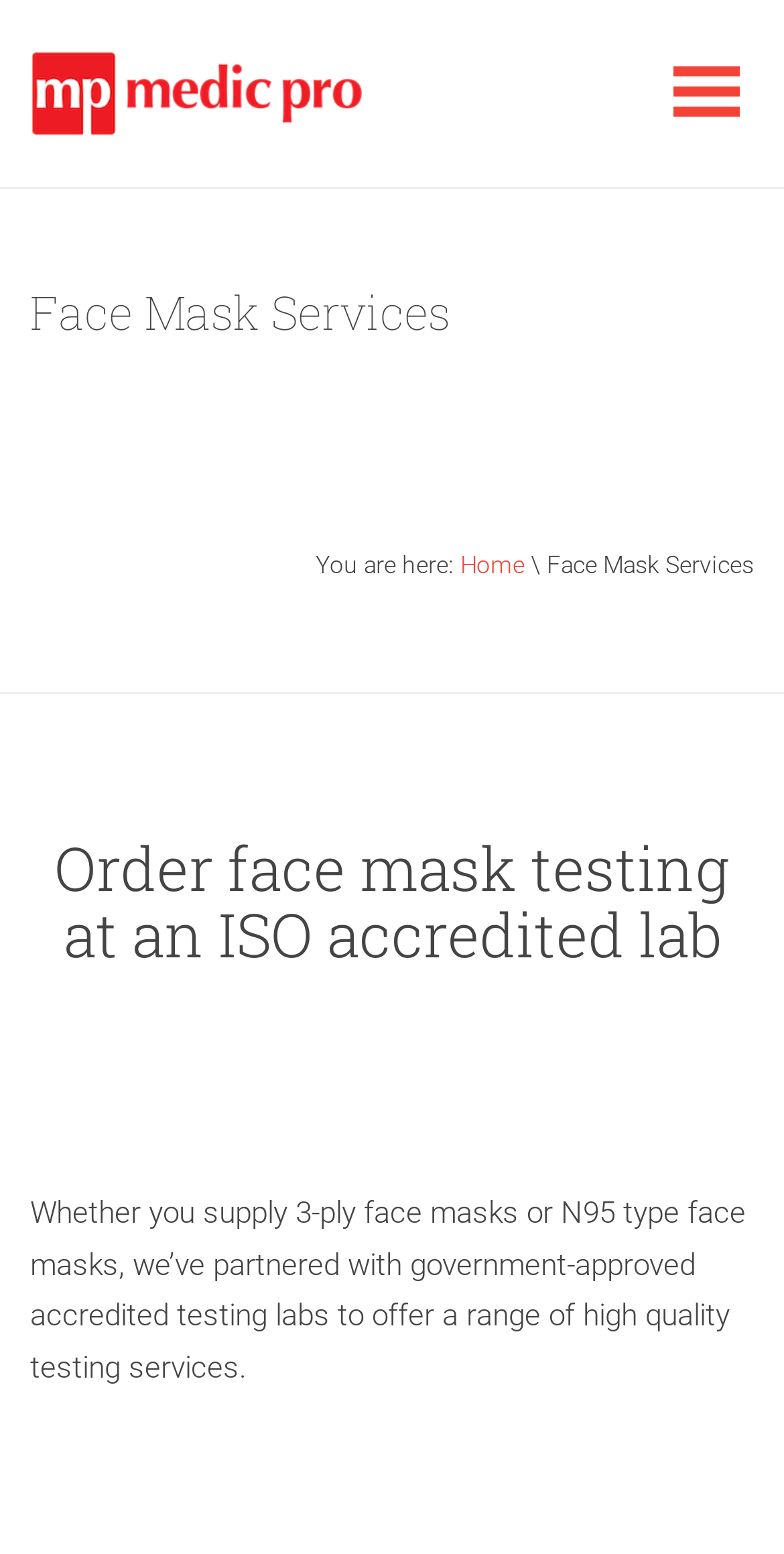Give a one-word or short phrase answer to this question: 
What is the scope of Medic Pro's services?

ISO accredited lab testing